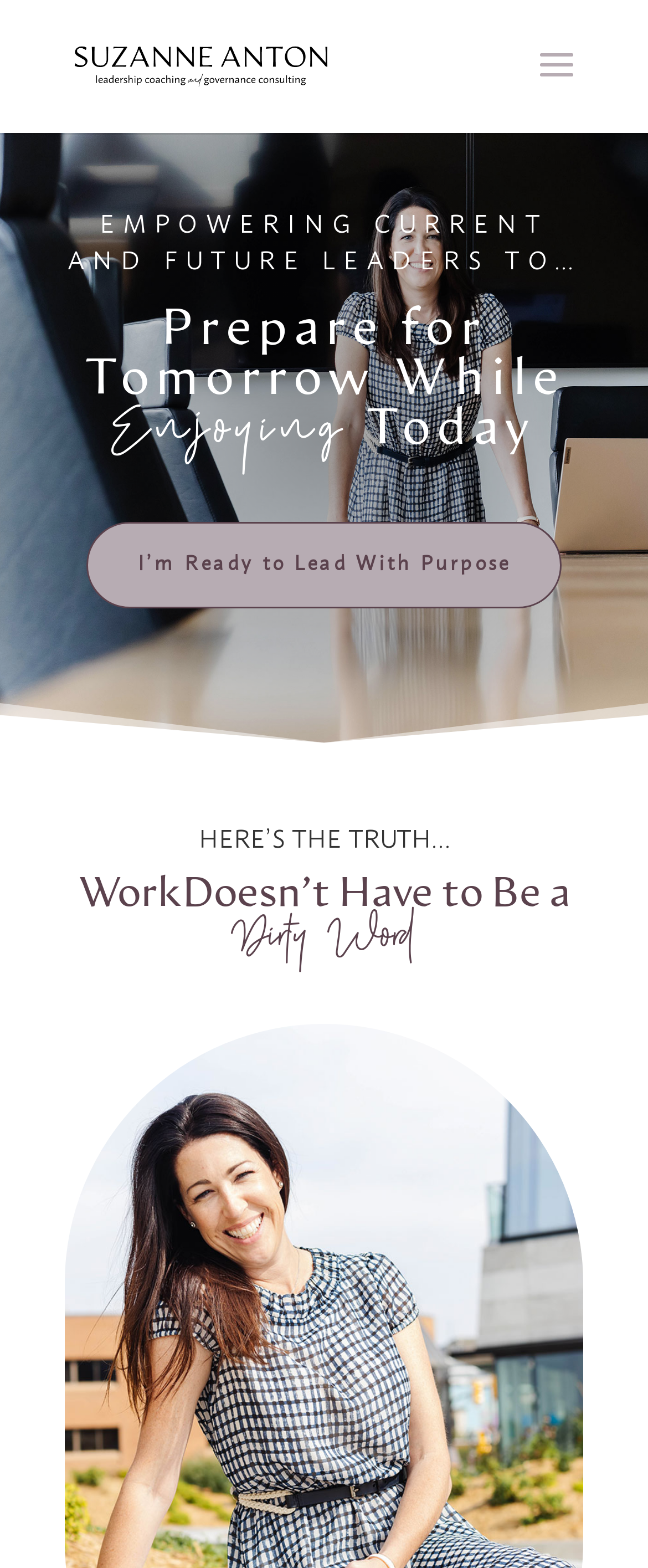Please determine the main heading text of this webpage.

EMPOWERING CURRENT AND FUTURE LEADERS TO…